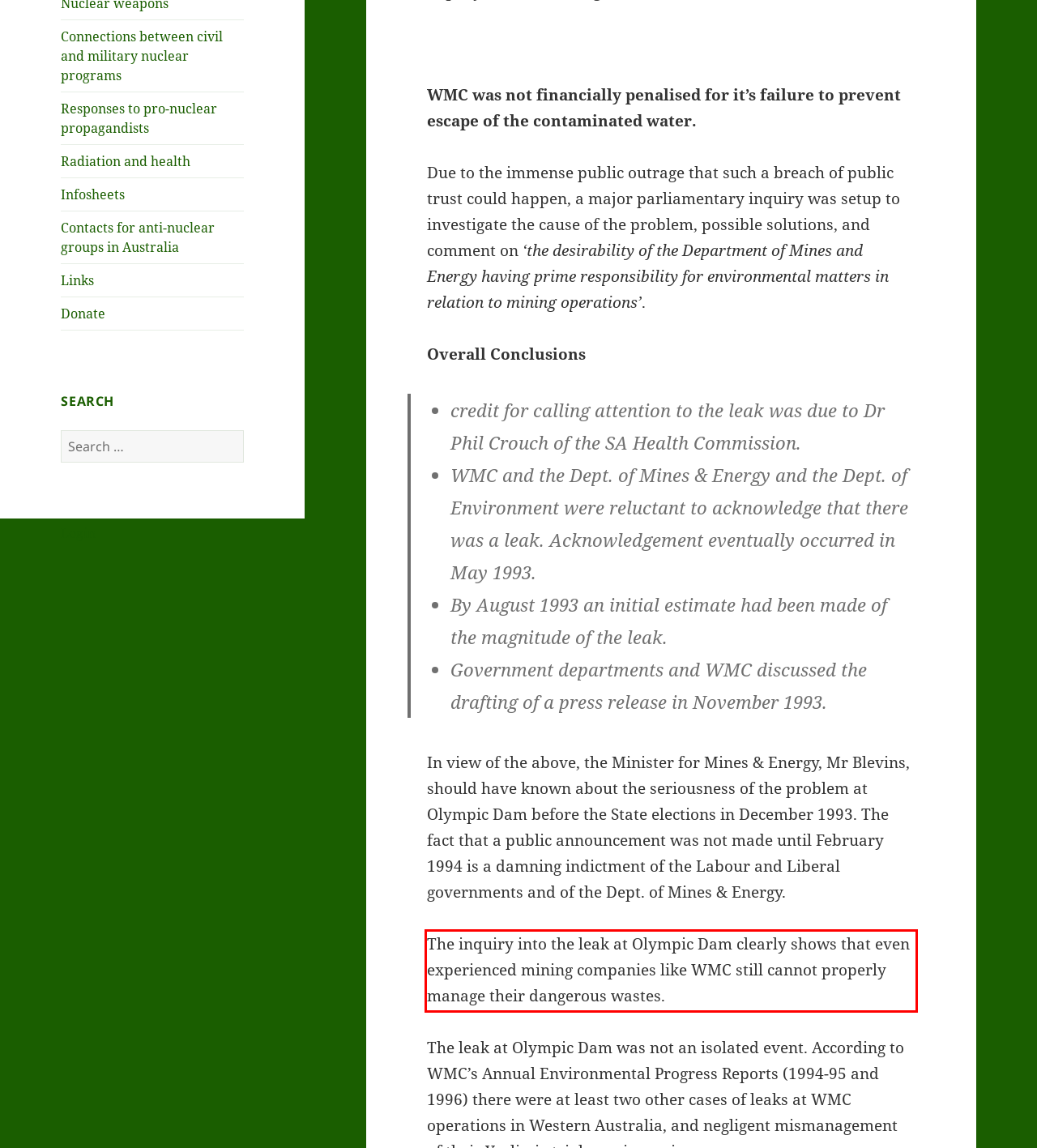Given a webpage screenshot, locate the red bounding box and extract the text content found inside it.

The inquiry into the leak at Olympic Dam clearly shows that even experienced mining companies like WMC still cannot properly manage their dangerous wastes.